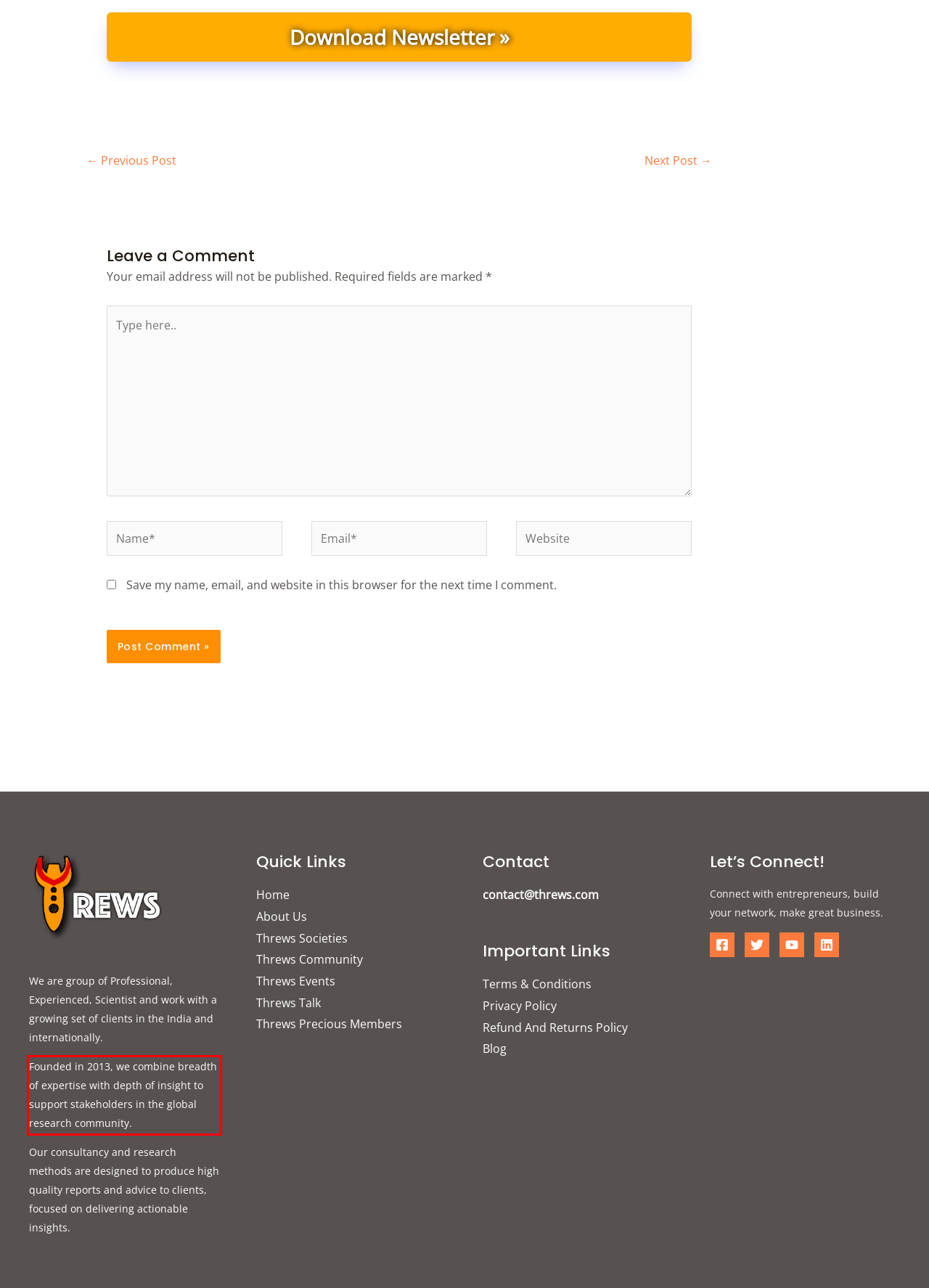There is a screenshot of a webpage with a red bounding box around a UI element. Please use OCR to extract the text within the red bounding box.

Founded in 2013, we combine breadth of expertise with depth of insight to support stakeholders in the global research community.